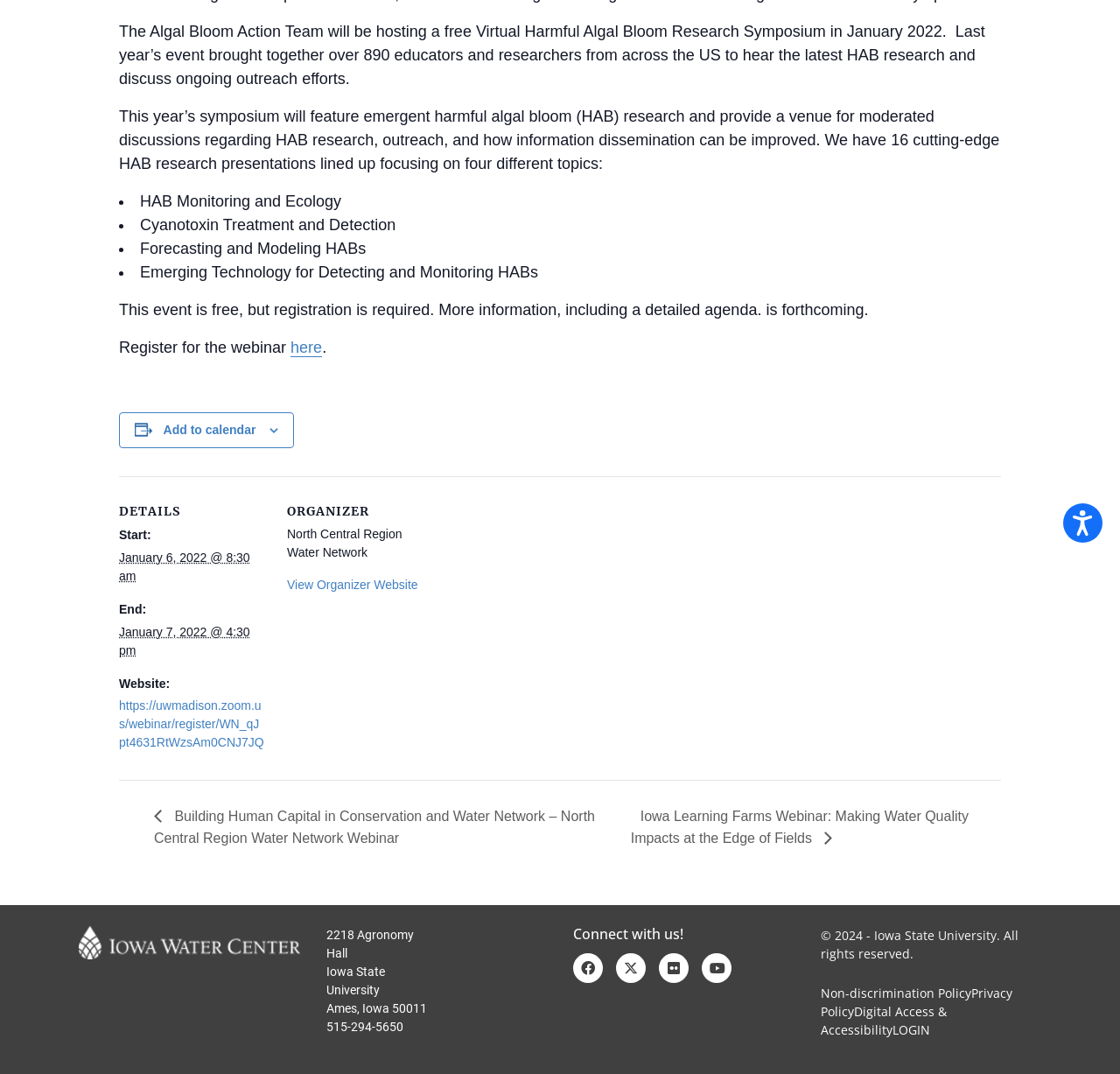Calculate the bounding box coordinates for the UI element based on the following description: "Digital Access & Accessibility". Ensure the coordinates are four float numbers between 0 and 1, i.e., [left, top, right, bottom].

[0.732, 0.934, 0.845, 0.966]